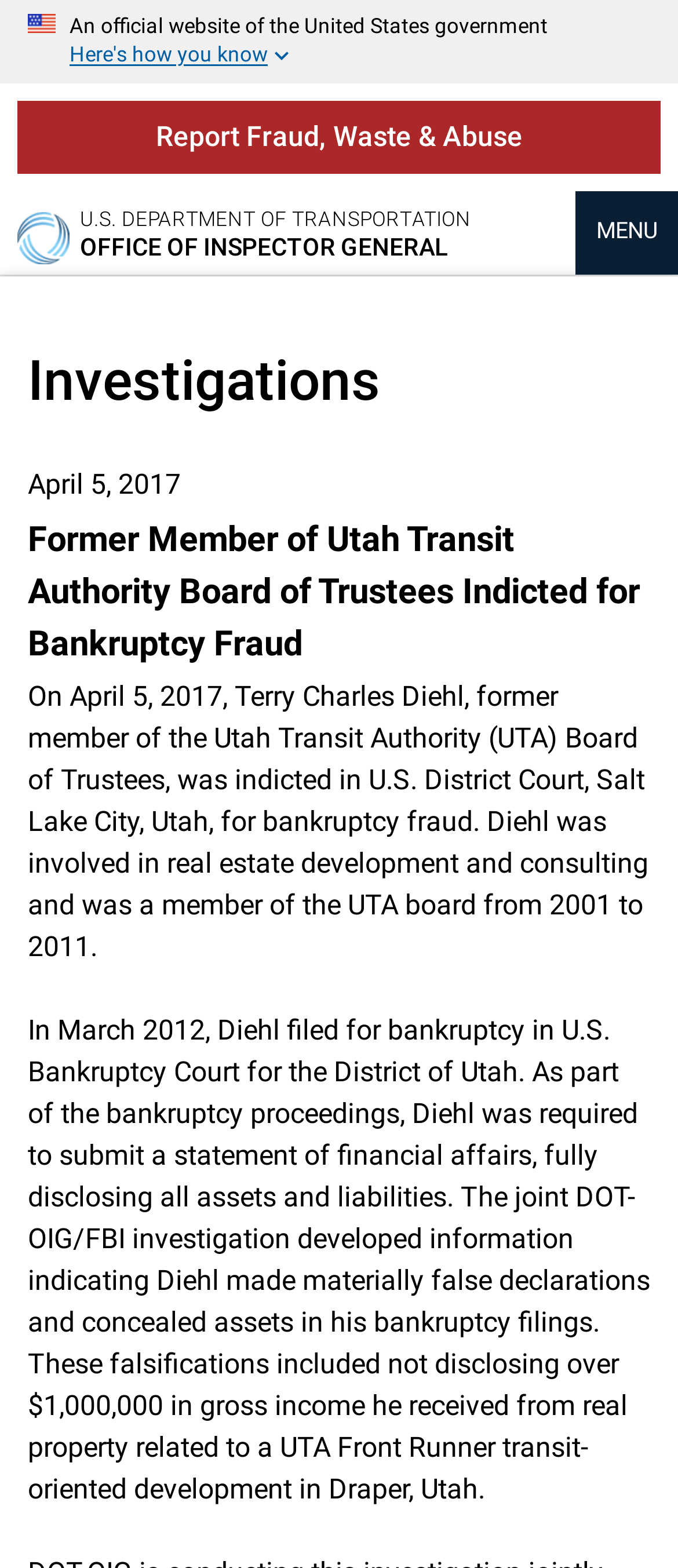Explain in detail what is displayed on the webpage.

The webpage is about a news article from the U.S. Department of Transportation - Office of Inspector General. At the top, there is a U.S. flag image and a text stating "An official website of the United States government". Below this, there is a button labeled "Here's how you know" and a link to "Report Fraud, Waste & Abuse". 

On the left side, there is a navigation menu with links to "Home" and a logo icon graphic of the U.S. Department of Transportation - Office of Inspector General. The main content of the webpage is an article about a former member of the Utah Transit Authority Board of Trustees, Terry Charles Diehl, who was indicted for bankruptcy fraud. The article is divided into sections, with headings and paragraphs of text describing the events and details of the case. 

On the right side, there is a button labeled "MENU" and a section titled "Investigations" with a subheading about the indictment of Terry Charles Diehl. The article text is accompanied by a timestamp indicating the date of the event, April 5, 2017. At the bottom of the page, there is a link to "Return to top".